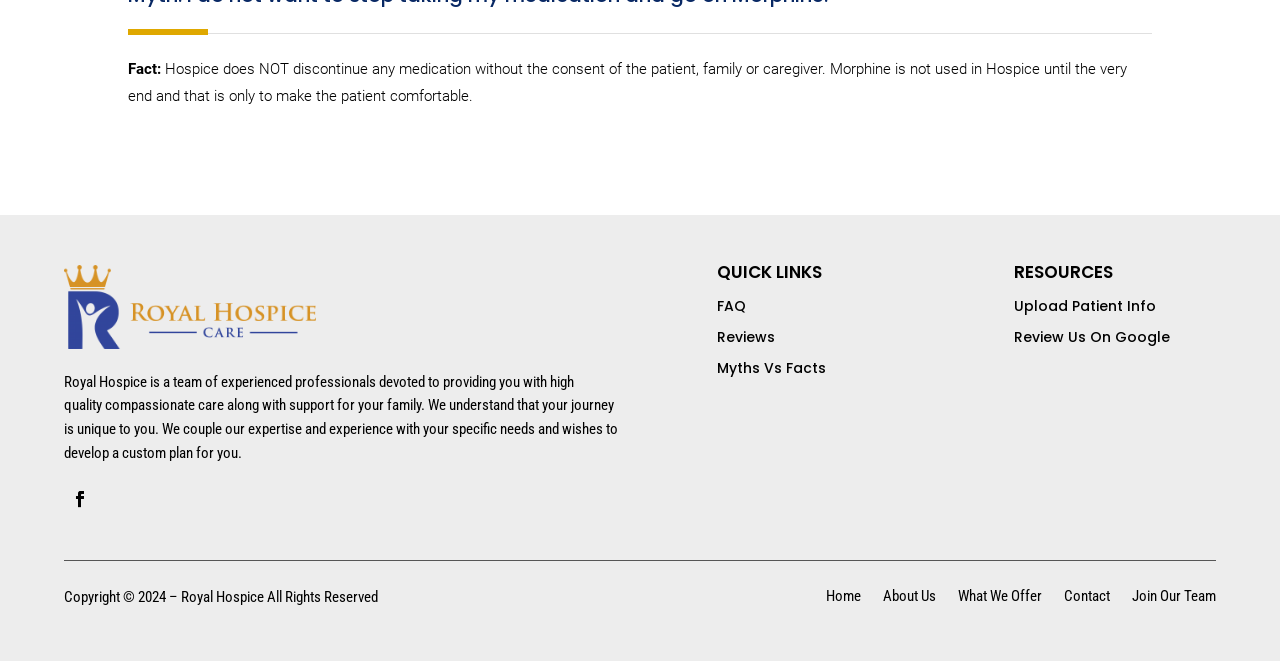What type of care does Royal Hospice provide?
Respond with a short answer, either a single word or a phrase, based on the image.

Compassionate care